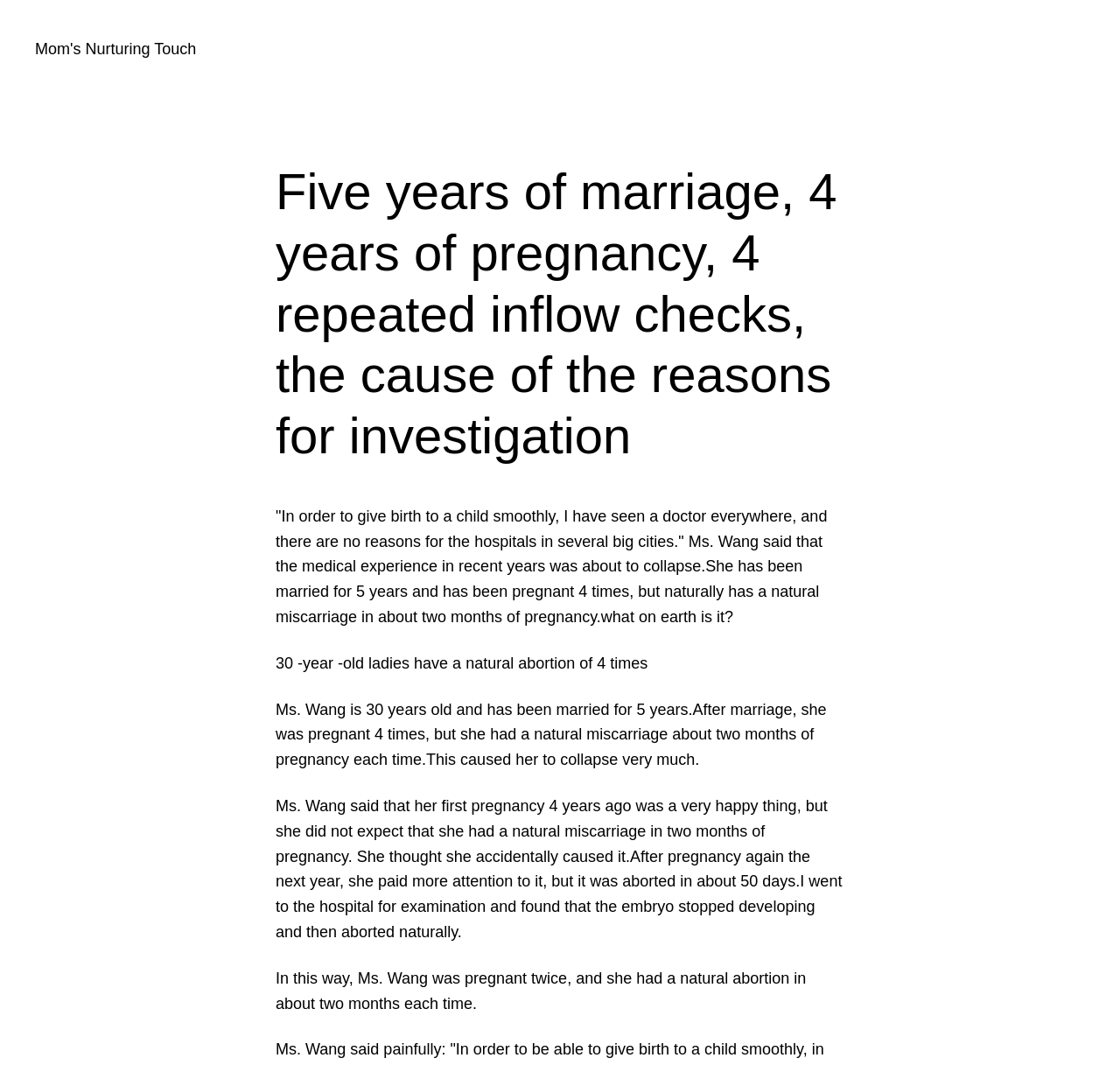What is Ms. Wang's age?
Give a one-word or short phrase answer based on the image.

30